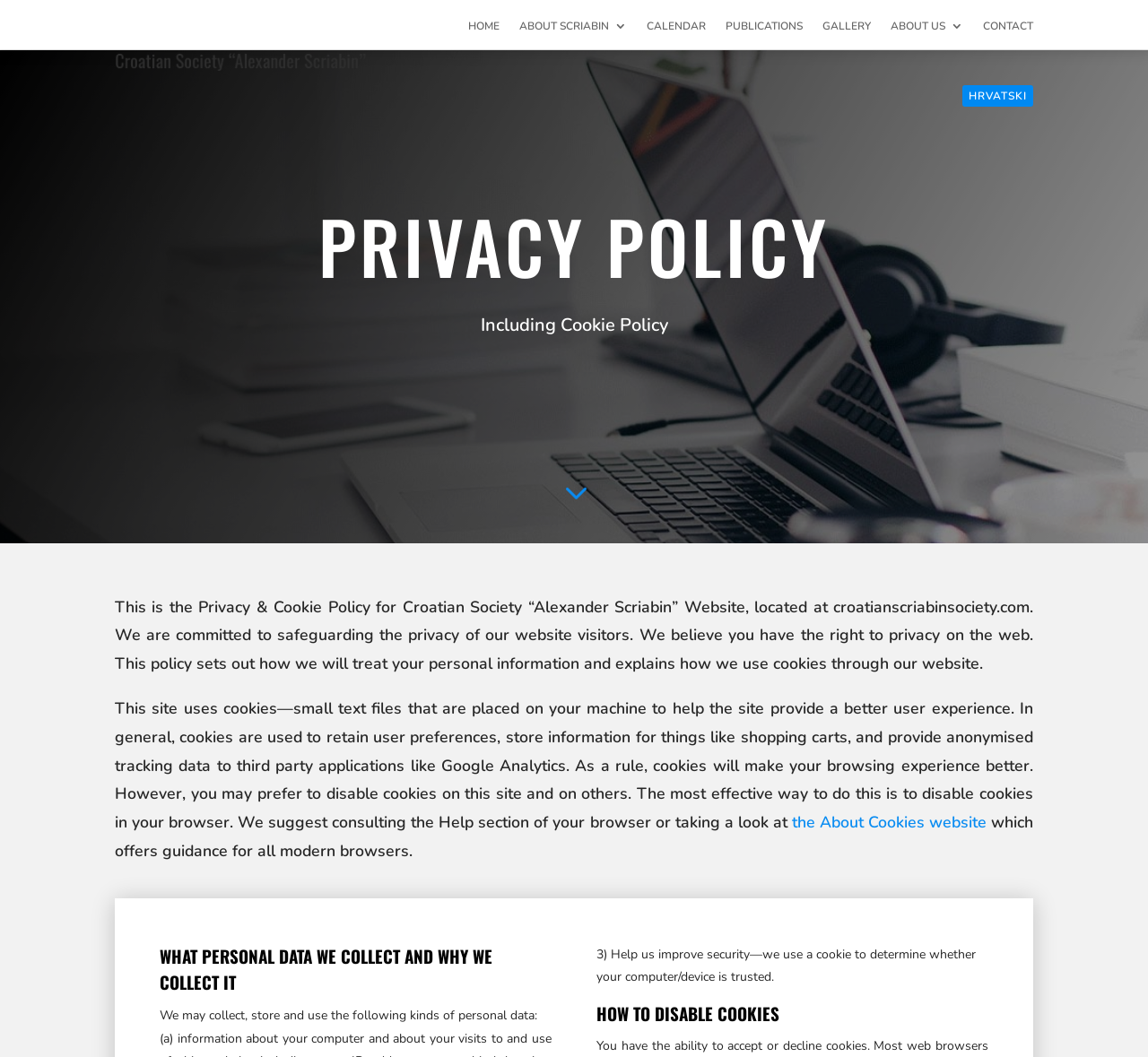Given the element description, predict the bounding box coordinates in the format (top-left x, top-left y, bottom-right x, bottom-right y). Make sure all values are between 0 and 1. Here is the element description: Hrvatski

[0.842, 0.057, 0.896, 0.125]